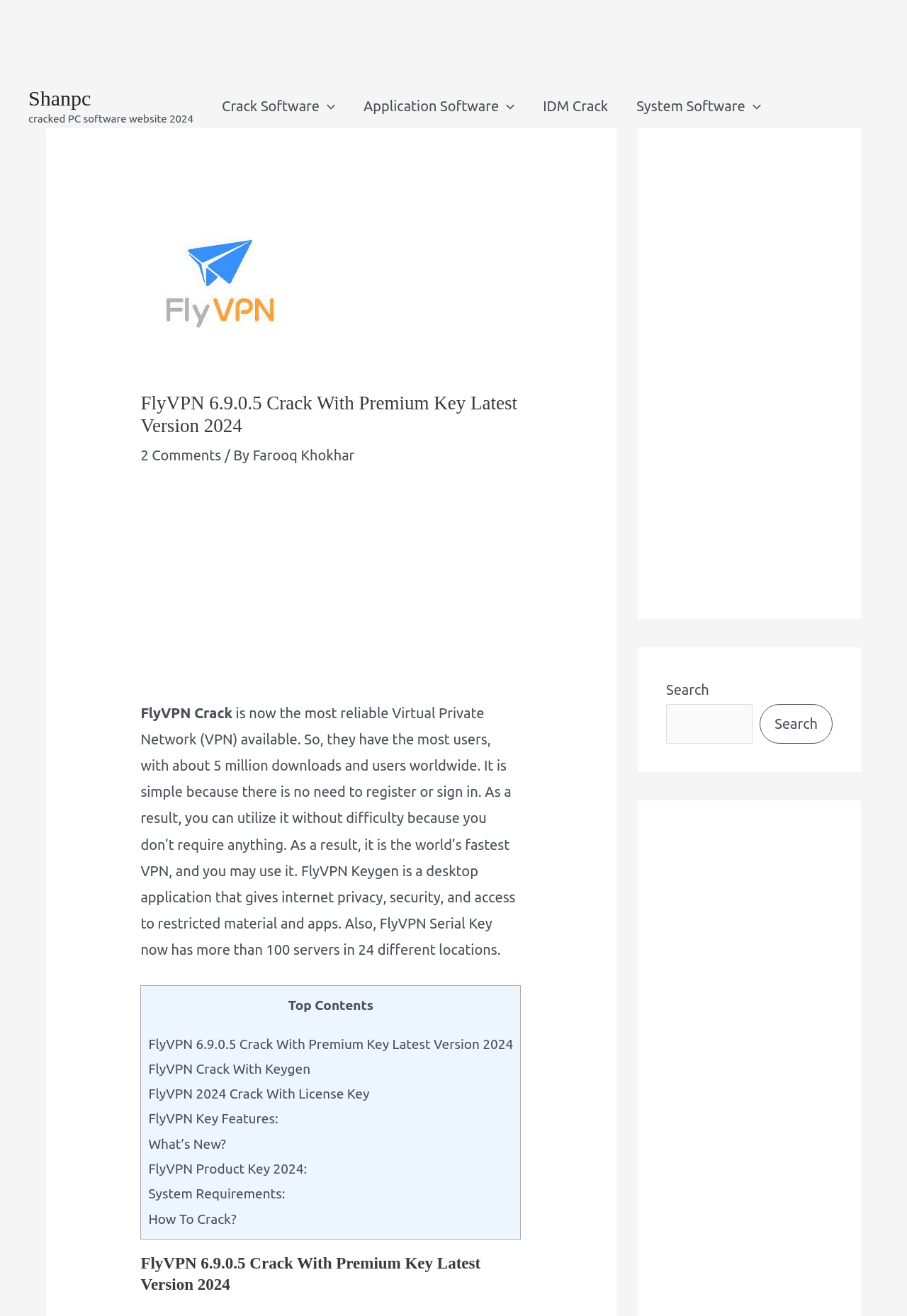What is the main topic of this webpage?
Based on the image, provide a one-word or brief-phrase response.

FlyVPN Crack